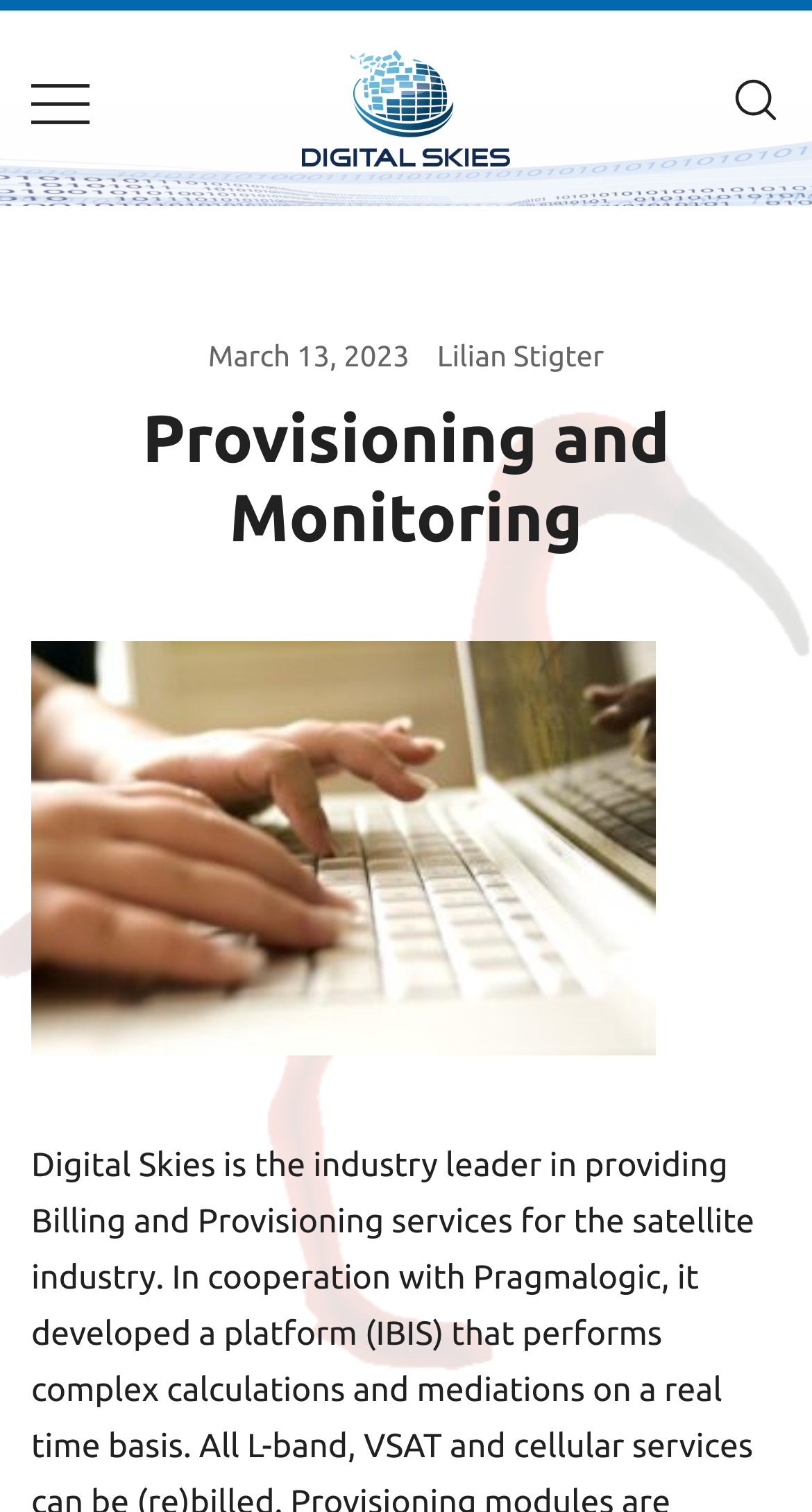What is the date mentioned on the webpage?
Give a one-word or short-phrase answer derived from the screenshot.

March 13, 2023